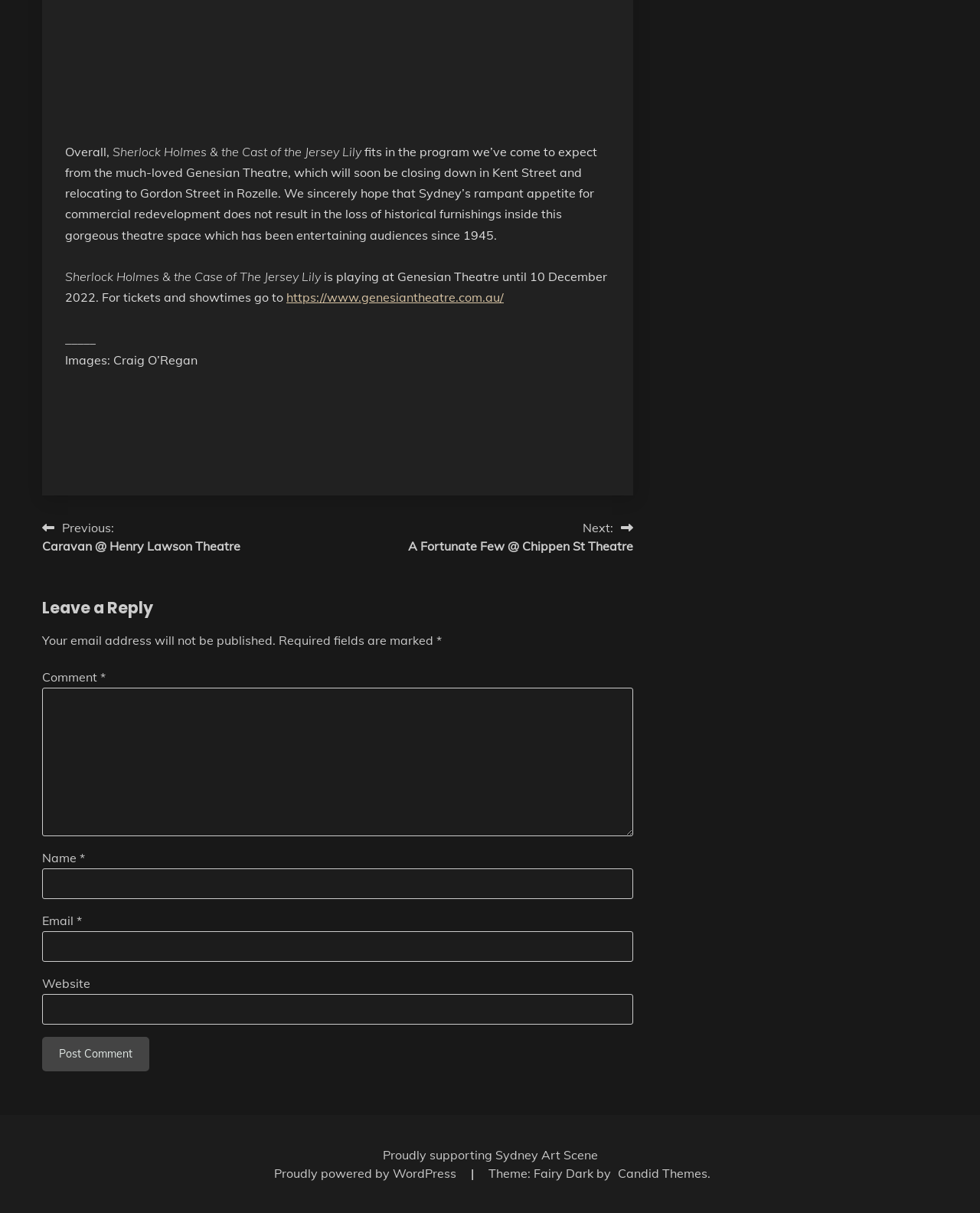Use a single word or phrase to respond to the question:
Who took the images for the play?

Craig O'Regan